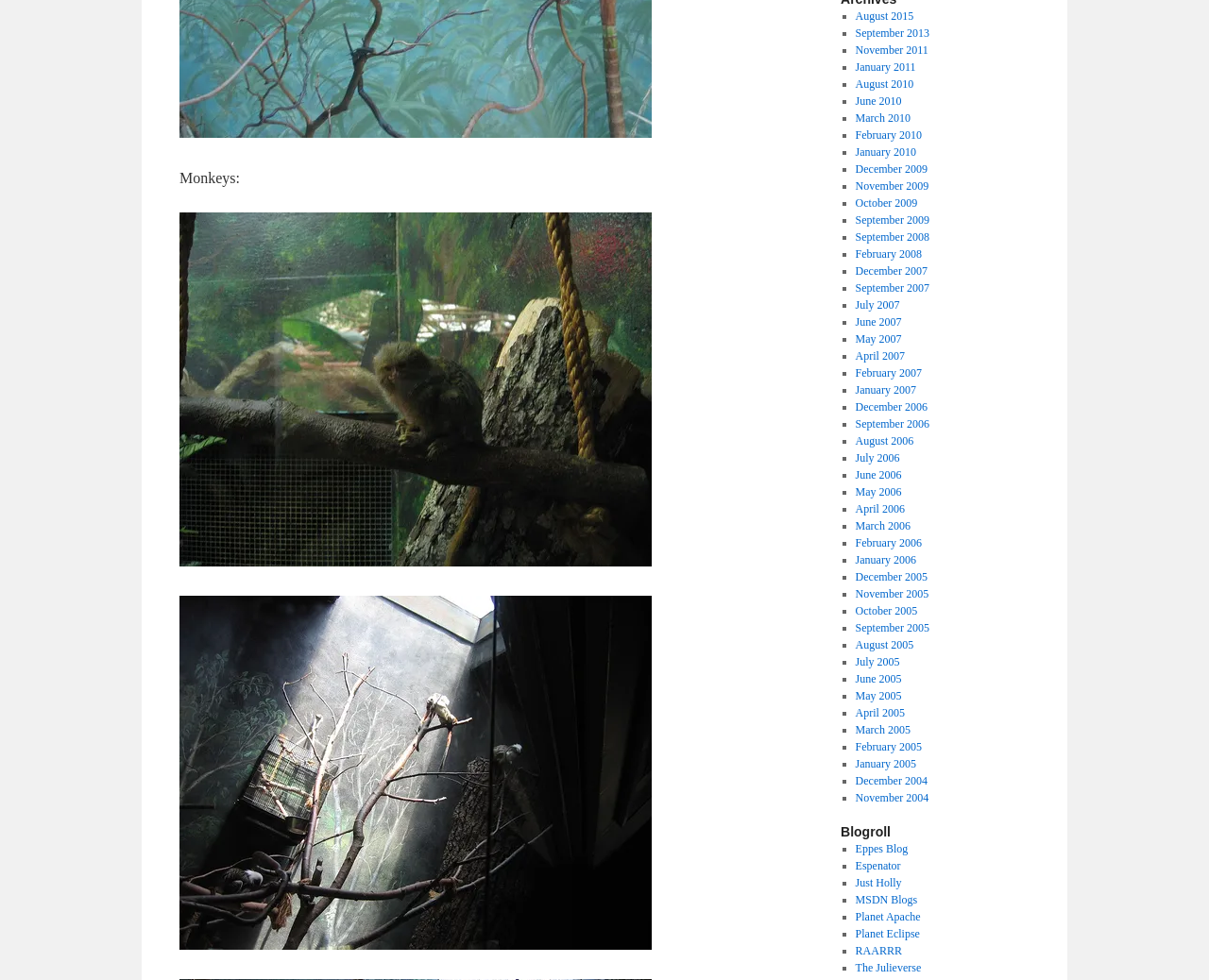Based on the element description: "Espenator", identify the bounding box coordinates for this UI element. The coordinates must be four float numbers between 0 and 1, listed as [left, top, right, bottom].

[0.707, 0.877, 0.745, 0.89]